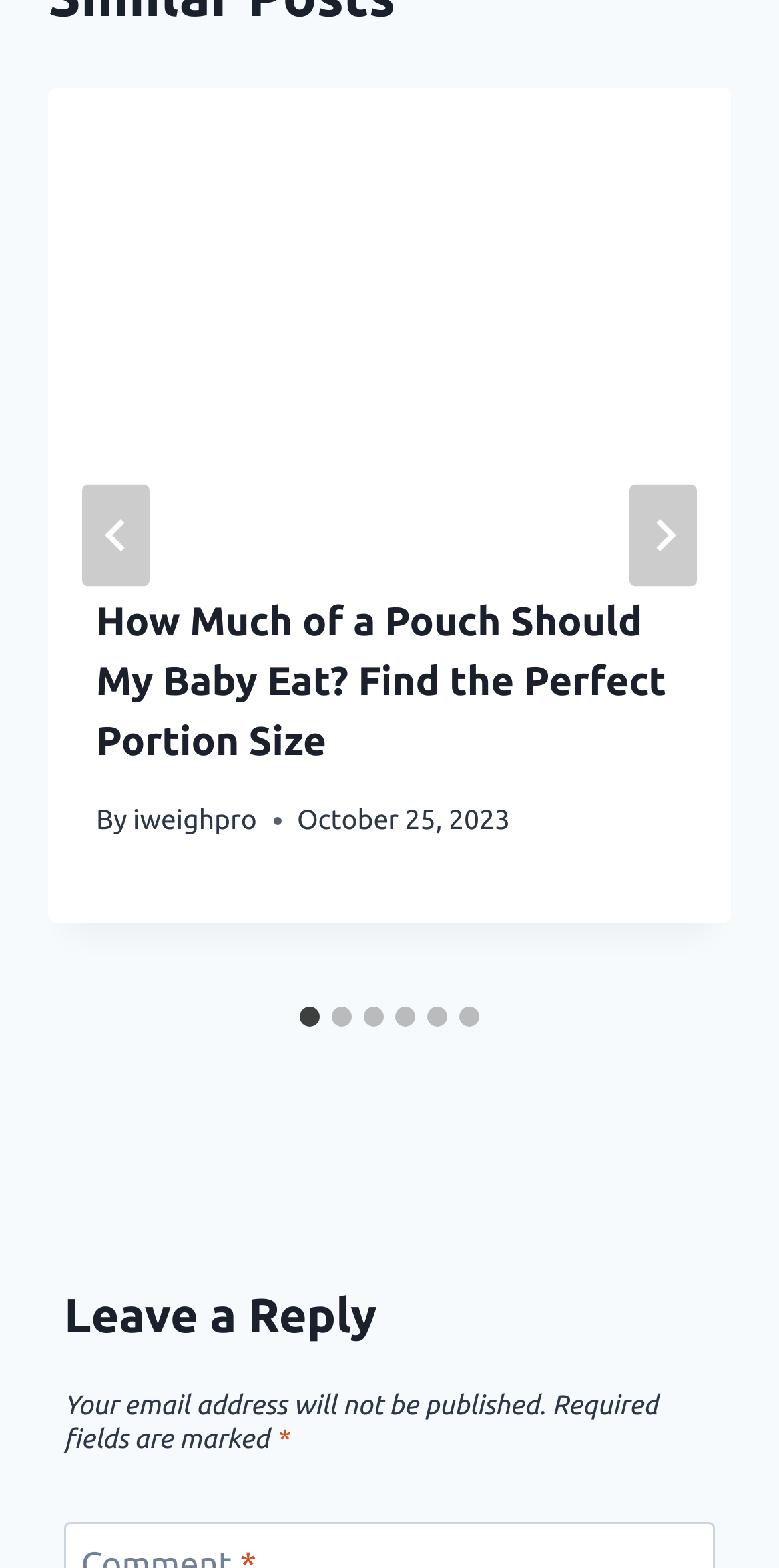Find and specify the bounding box coordinates that correspond to the clickable region for the instruction: "Go to the next slide".

[0.808, 0.309, 0.895, 0.374]